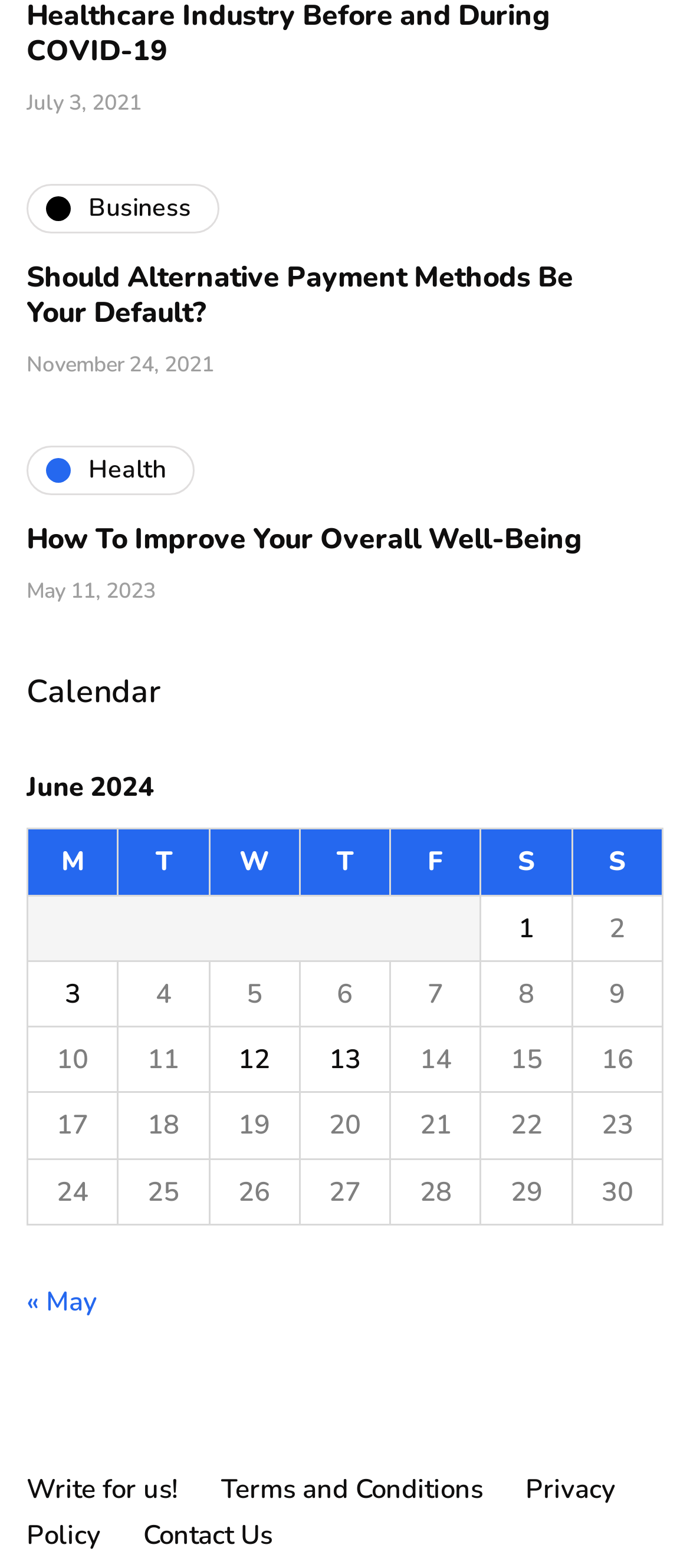How many column headers are there in the calendar table?
Please use the image to provide a one-word or short phrase answer.

7